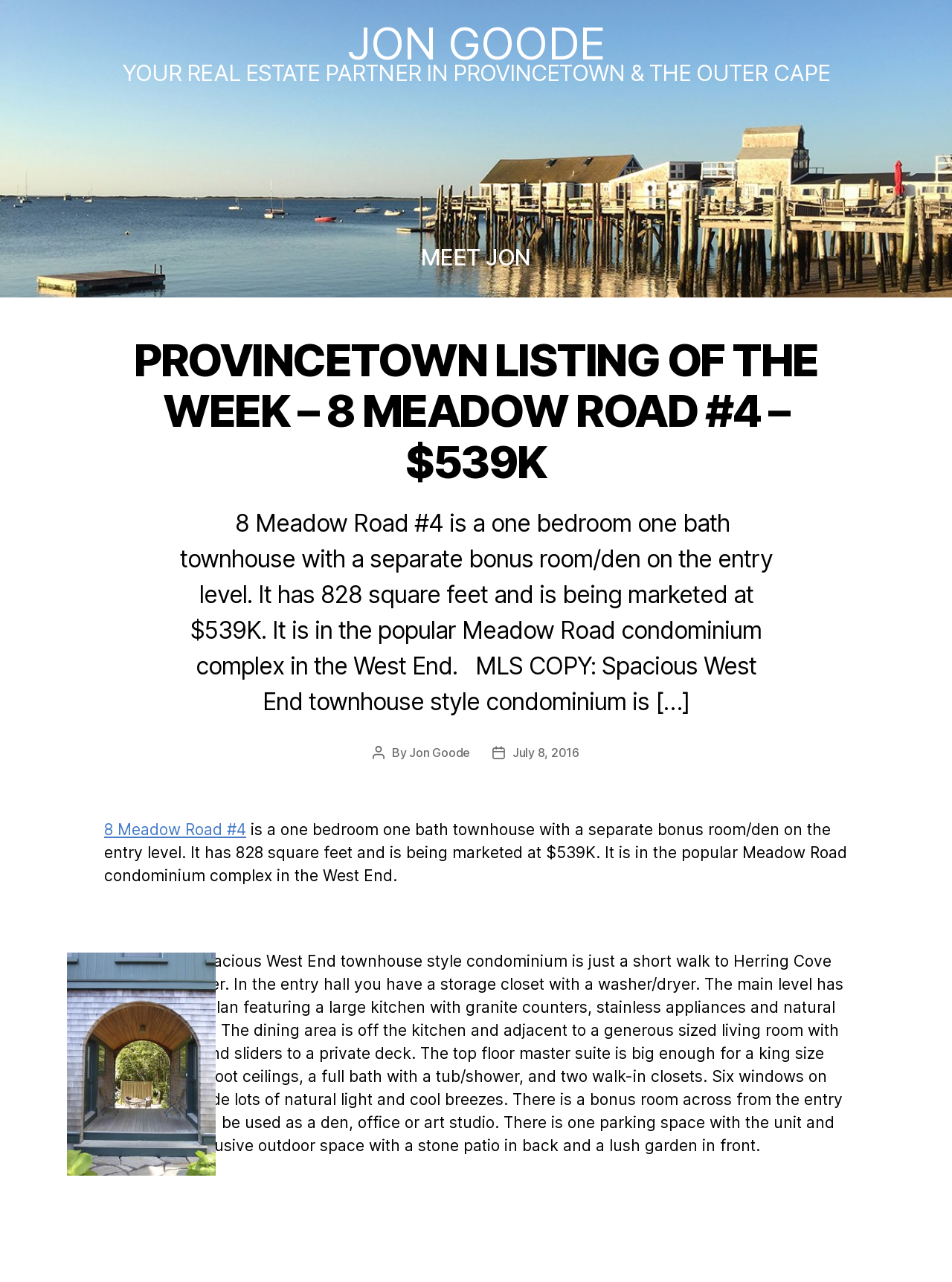Bounding box coordinates are specified in the format (top-left x, top-left y, bottom-right x, bottom-right y). All values are floating point numbers bounded between 0 and 1. Please provide the bounding box coordinate of the region this sentence describes: July 8, 2016

[0.538, 0.581, 0.608, 0.593]